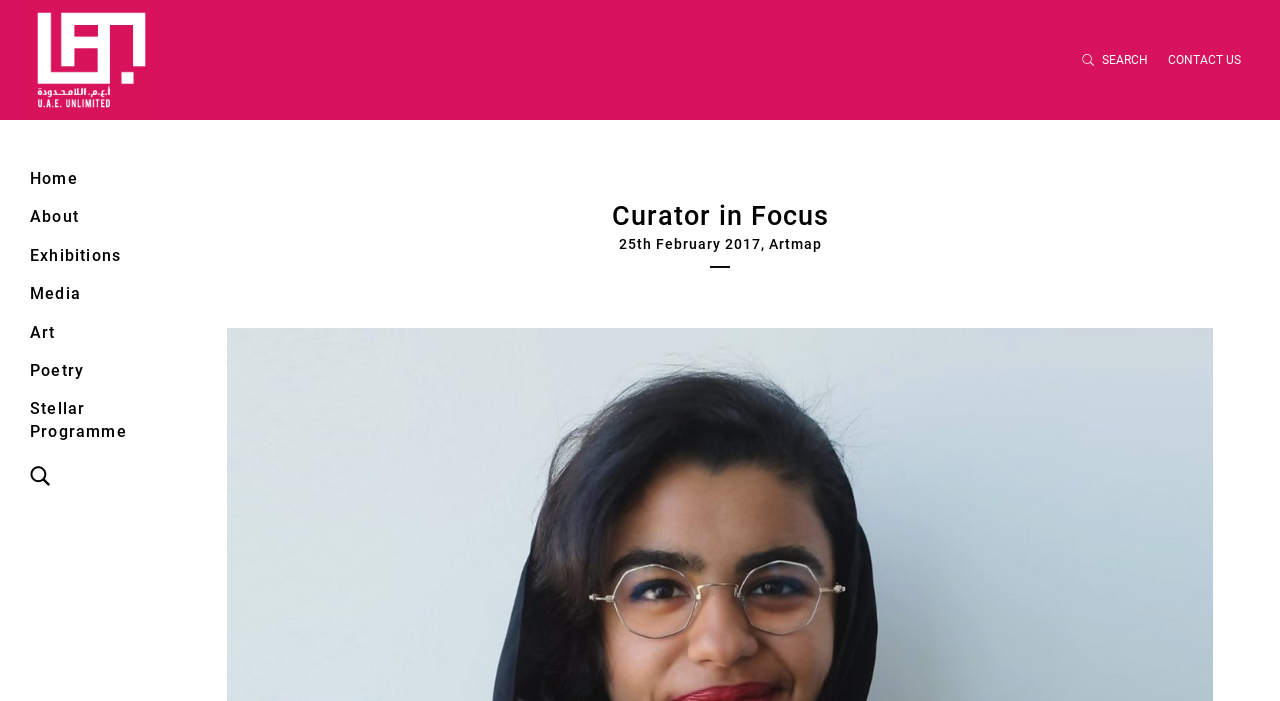What is the date mentioned on the webpage?
Please ensure your answer to the question is detailed and covers all necessary aspects.

The heading '25th February 2017, Artmap' suggests that this date is relevant to the content on the webpage, possibly indicating an event or exhibition date.